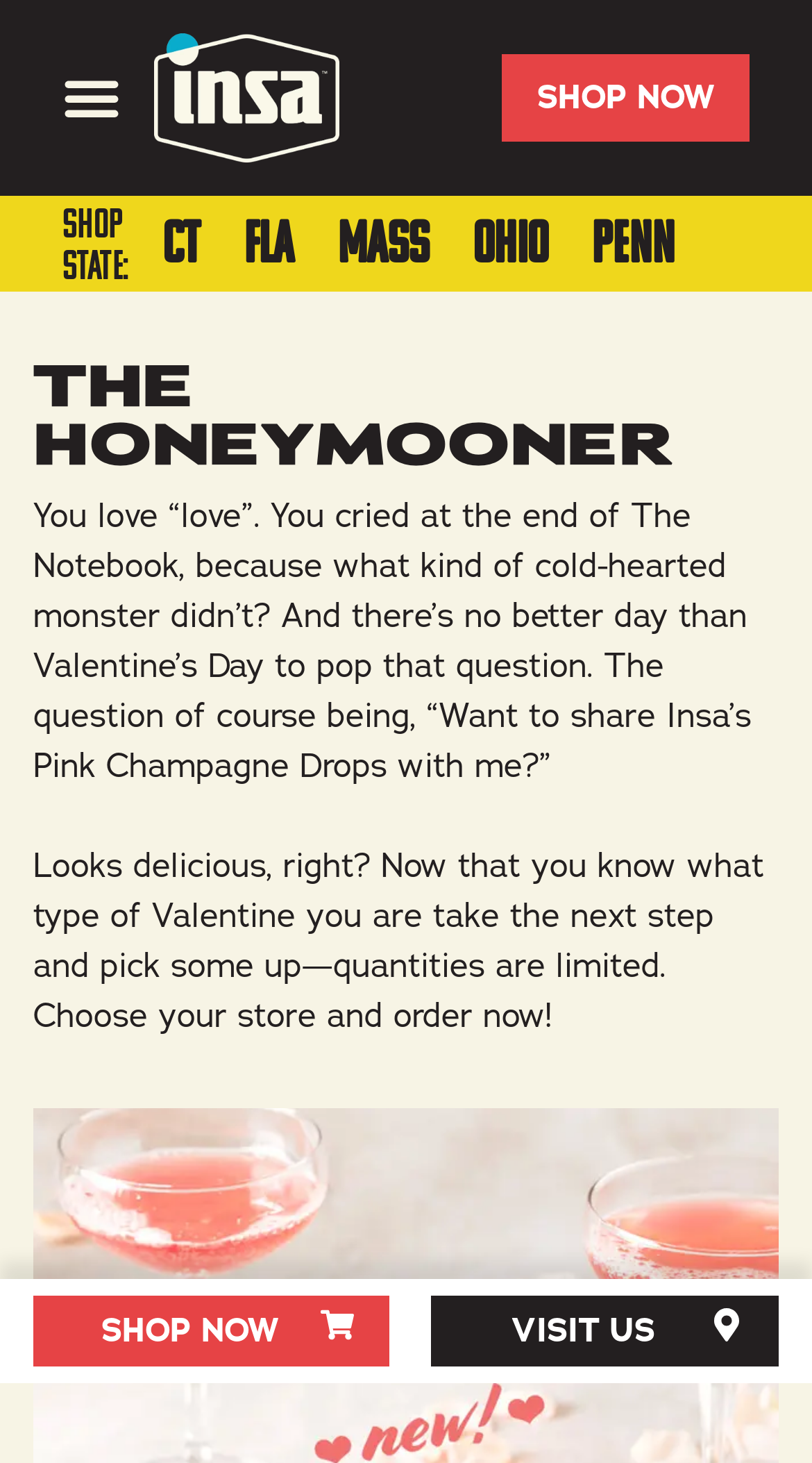Provide the bounding box coordinates of the HTML element this sentence describes: "title="Toggle JobElephant Network menu"". The bounding box coordinates consist of four float numbers between 0 and 1, i.e., [left, top, right, bottom].

None